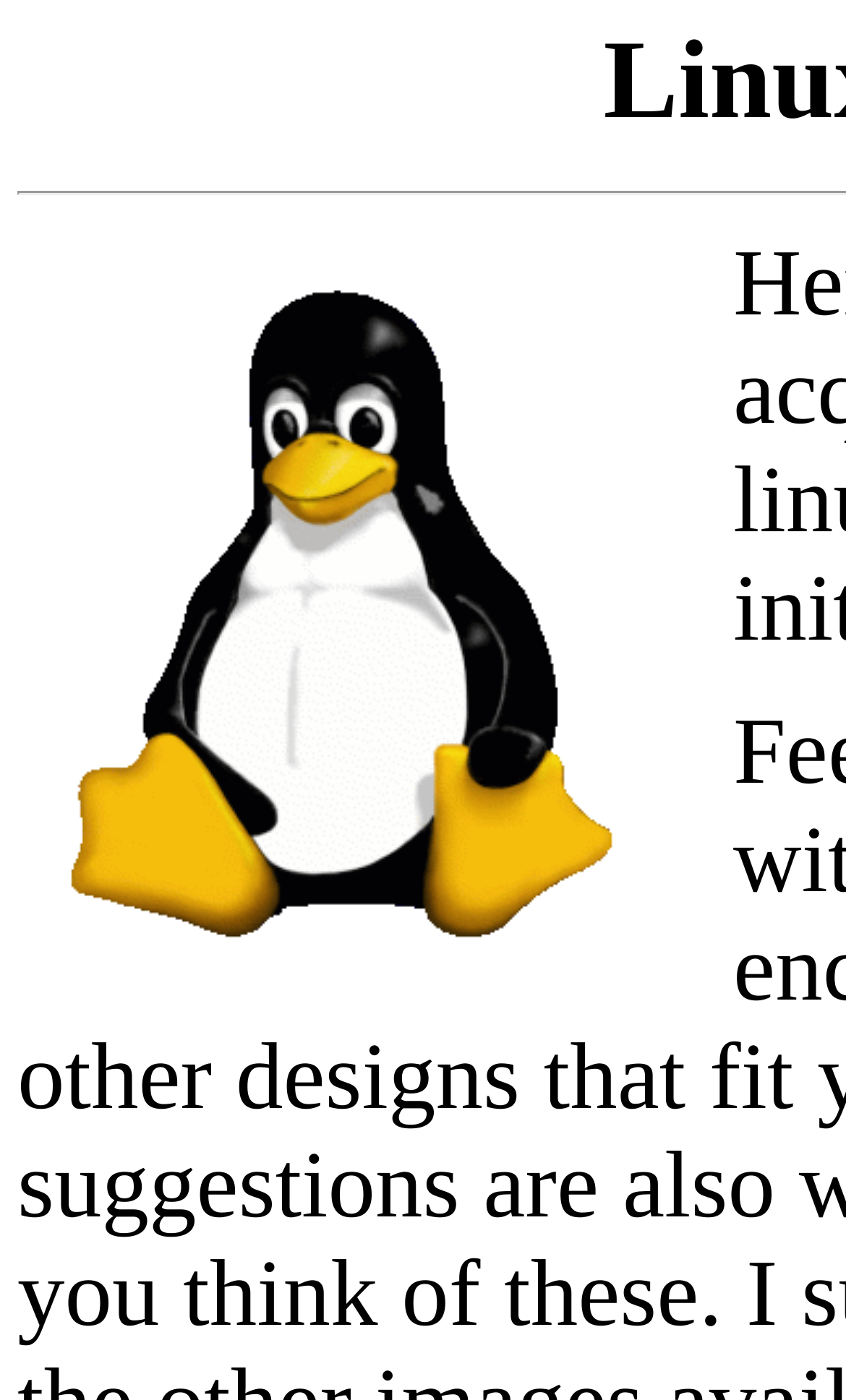Can you determine the main header of this webpage?

Linux 2.0 Penguins